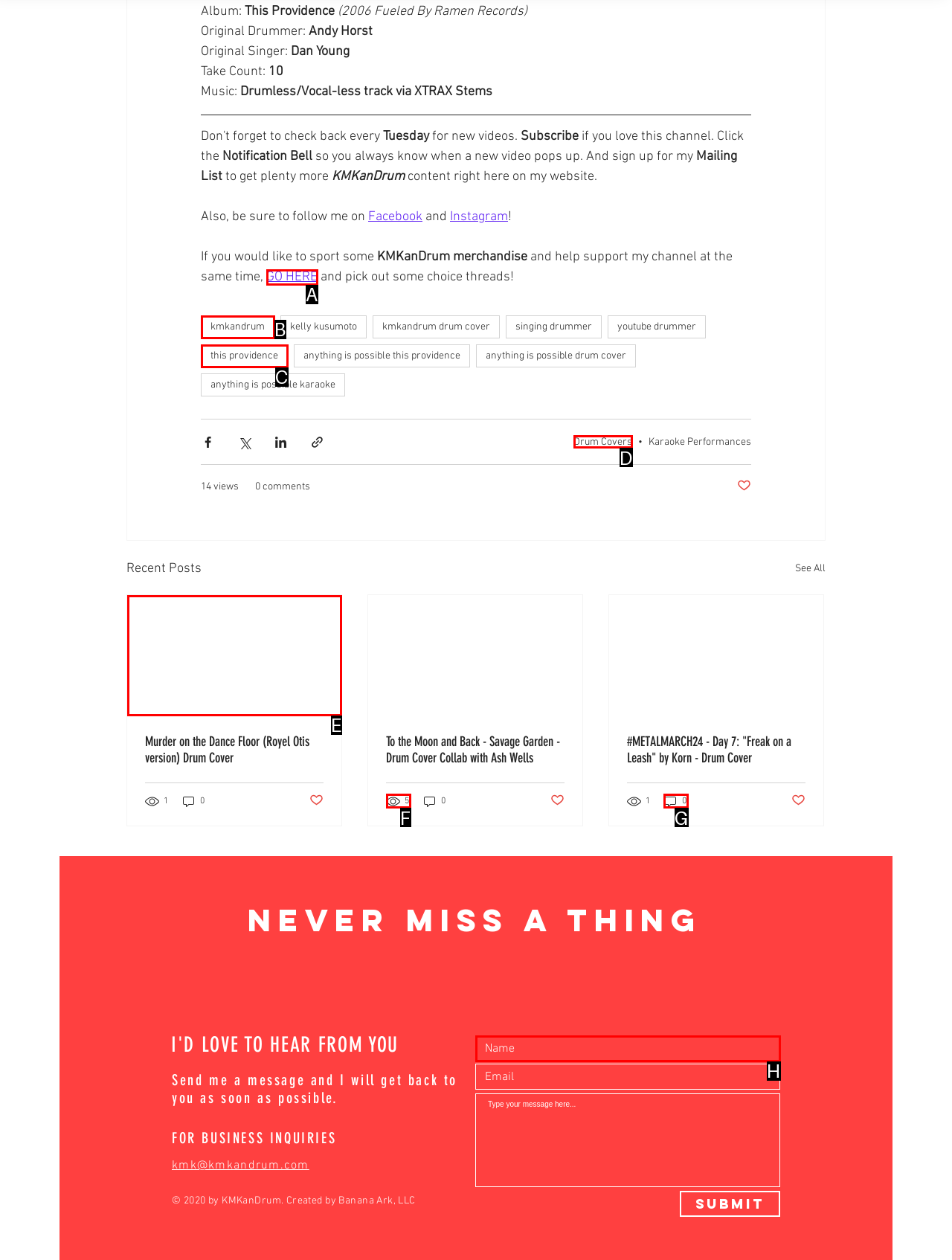Point out the HTML element that matches the following description: 0
Answer with the letter from the provided choices.

G